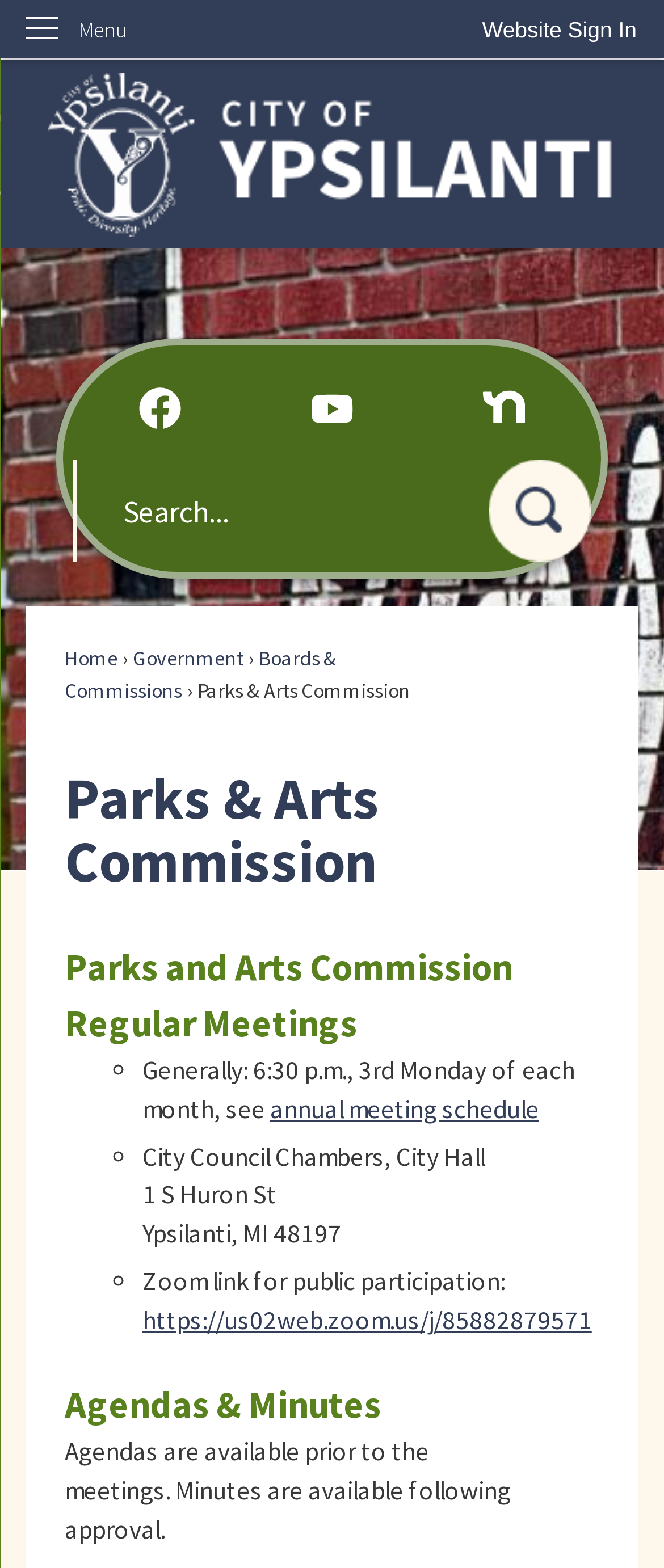Provide a brief response to the question using a single word or phrase: 
What is the name of the commission?

Parks & Arts Commission